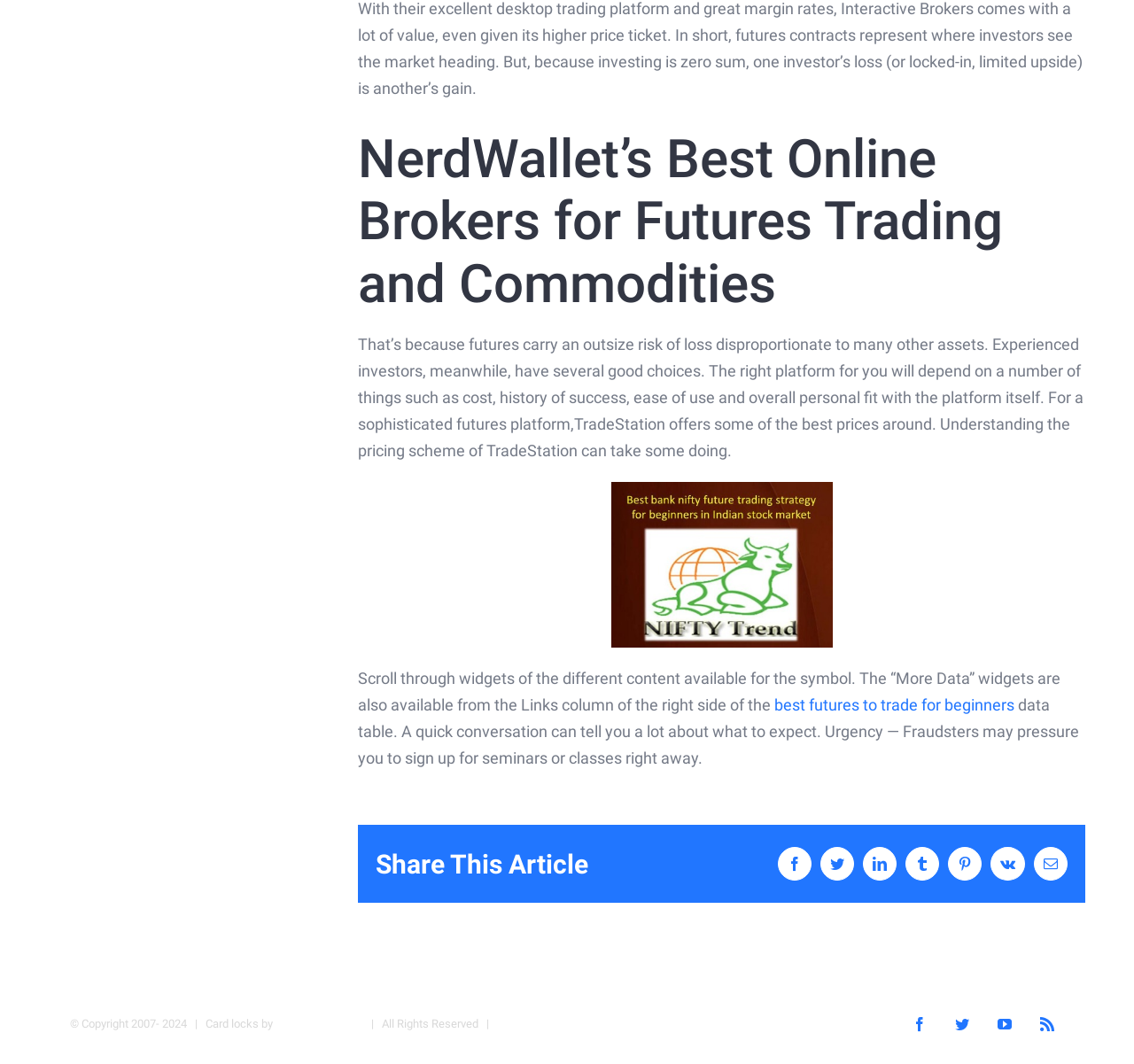Please identify the bounding box coordinates of the element on the webpage that should be clicked to follow this instruction: "Visit the Pulmos Company website". The bounding box coordinates should be given as four float numbers between 0 and 1, formatted as [left, top, right, bottom].

[0.243, 0.956, 0.32, 0.969]